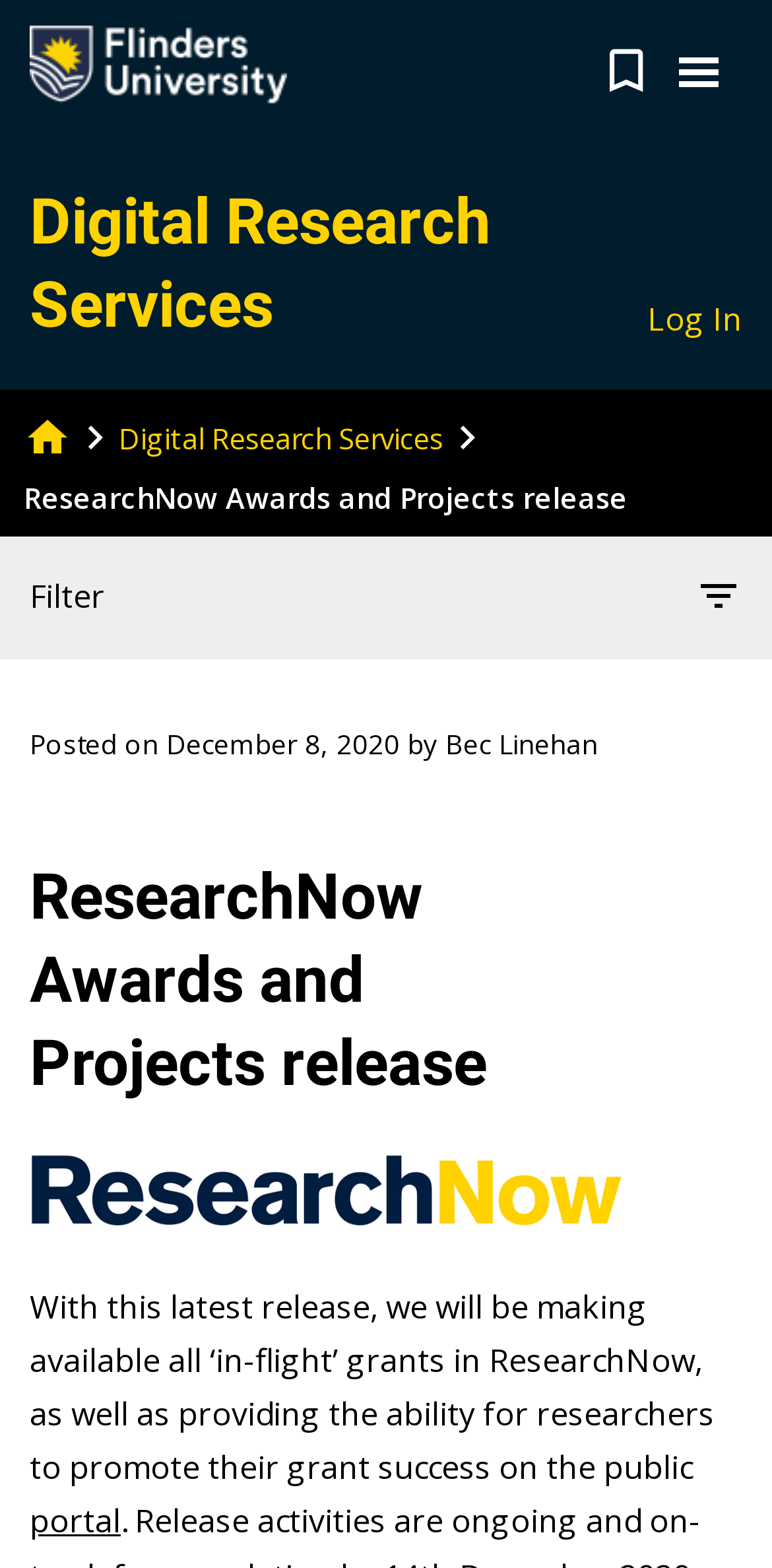What is the release date of ResearchNow Awards and Projects?
Refer to the screenshot and respond with a concise word or phrase.

December 8, 2020